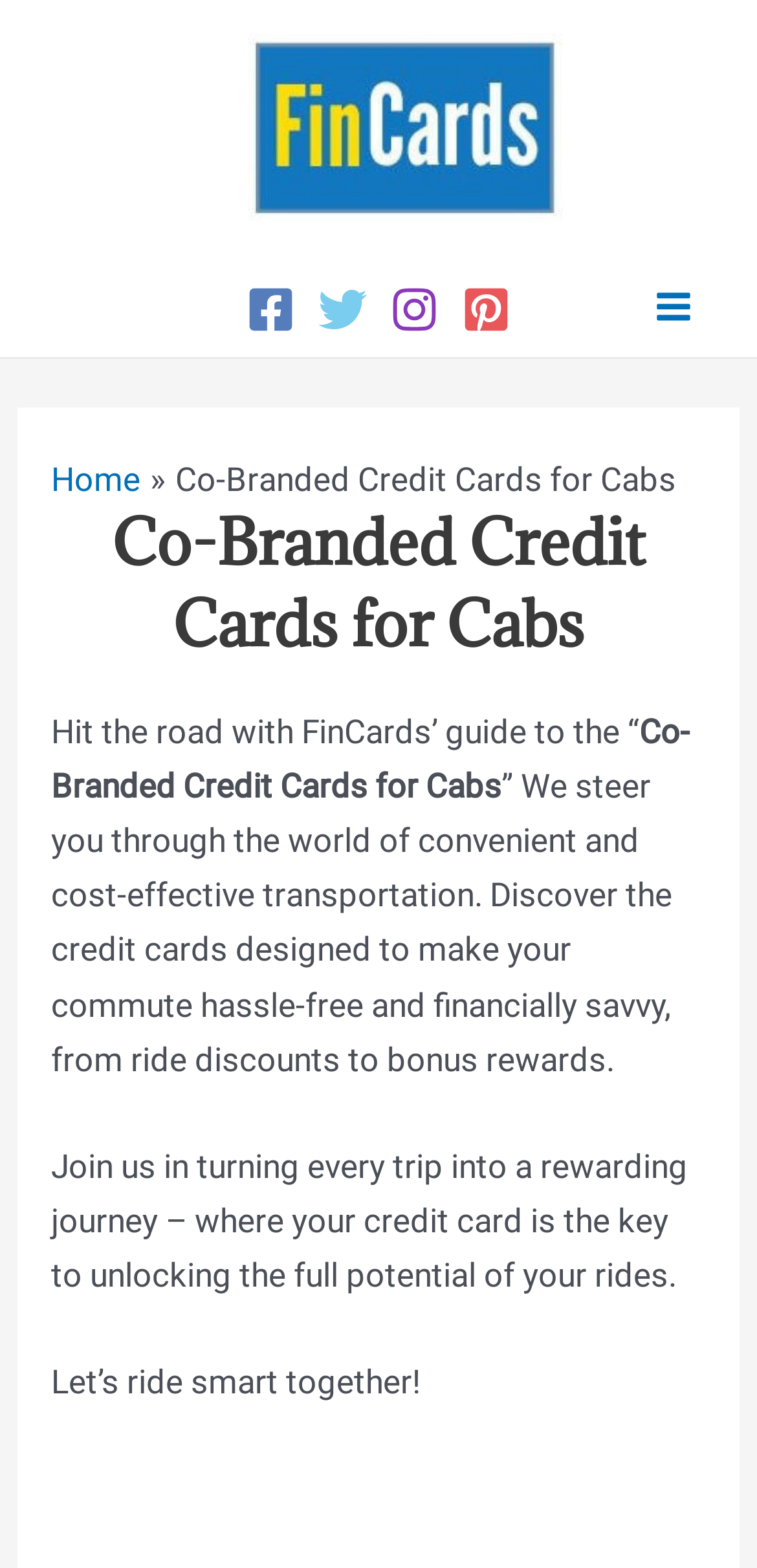Provide a brief response to the question below using a single word or phrase: 
How many social media links are there?

4